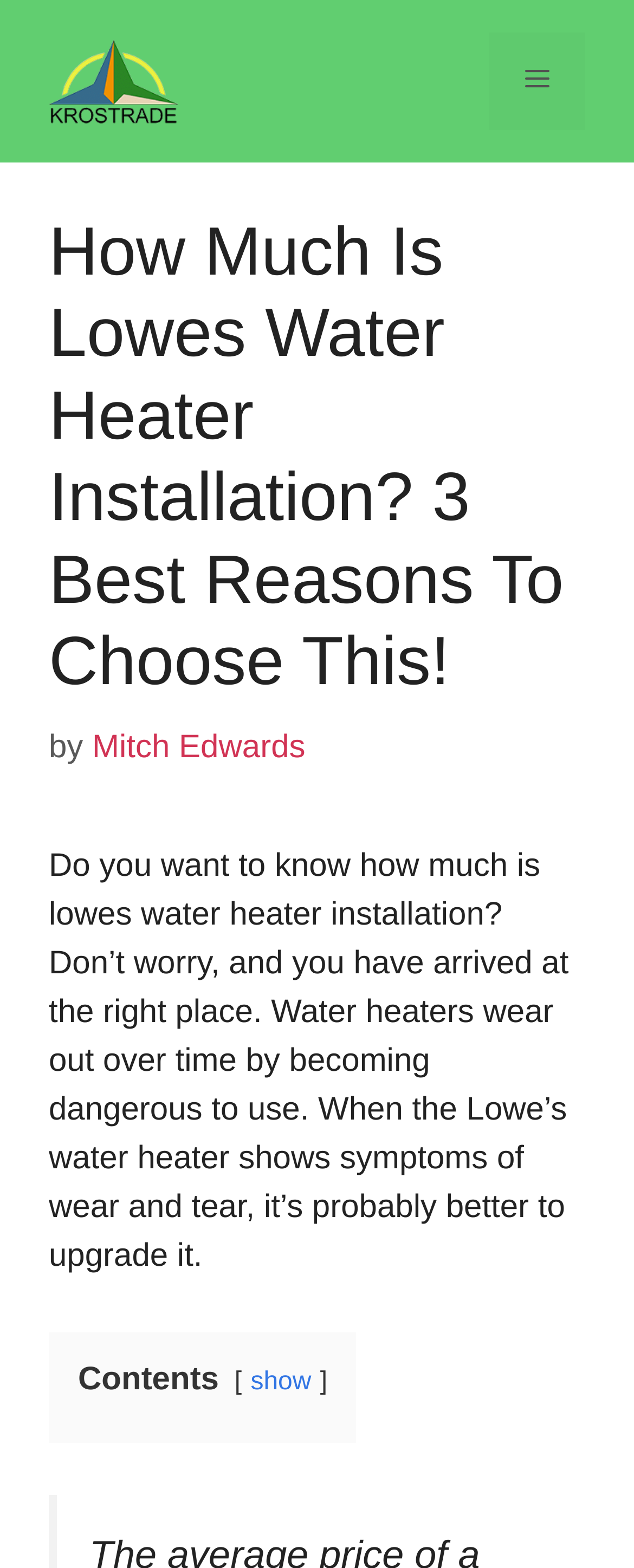What is the condition of water heaters over time?
Using the image, elaborate on the answer with as much detail as possible.

According to the webpage, water heaters wear out over time, becoming dangerous to use. This suggests that water heaters have a limited lifespan and need to be replaced or maintained regularly to ensure safe operation.